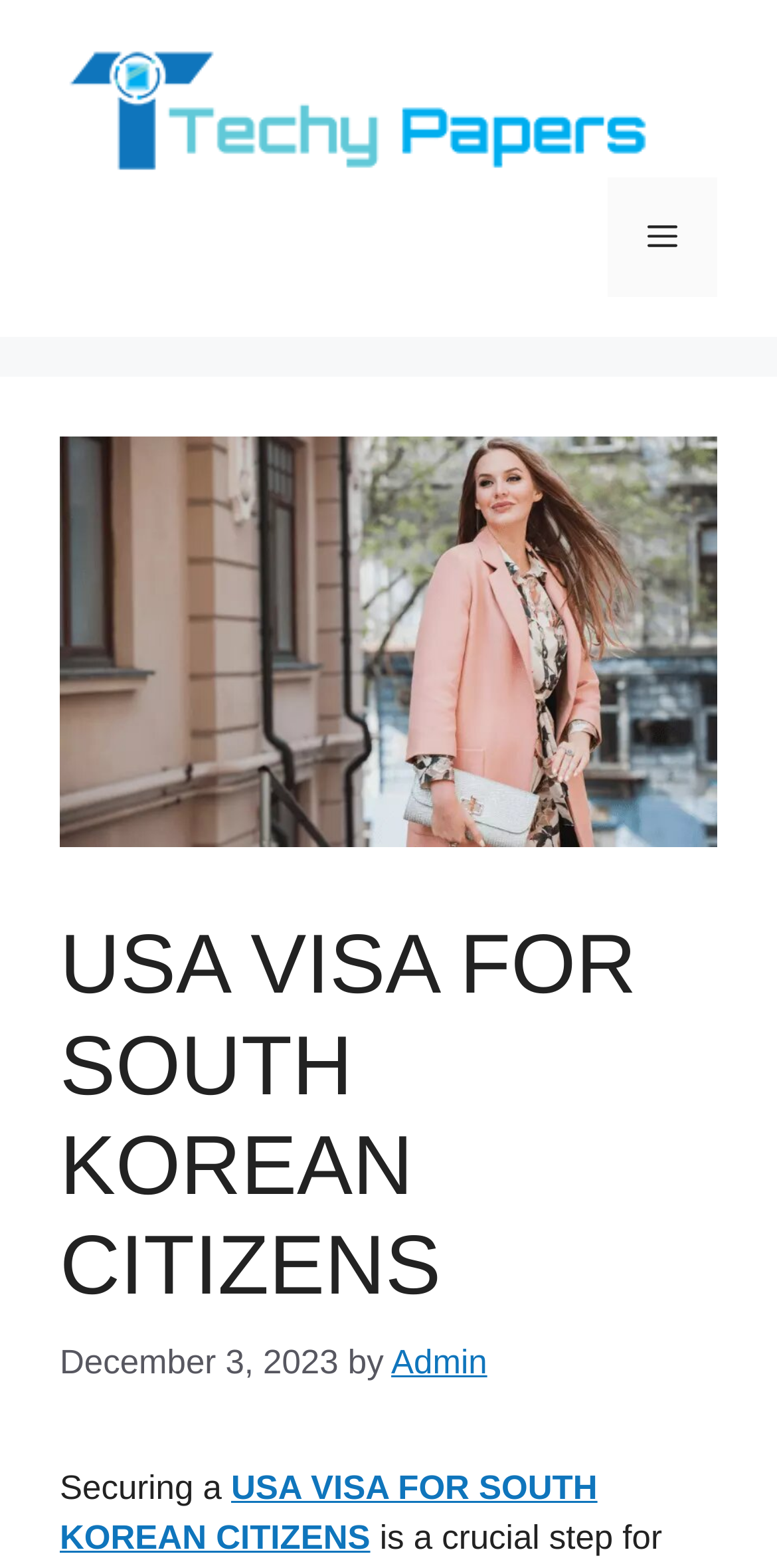From the webpage screenshot, predict the bounding box of the UI element that matches this description: "Menu".

[0.782, 0.113, 0.923, 0.189]